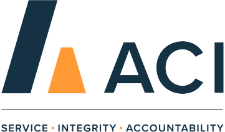Please use the details from the image to answer the following question comprehensively:
What font style is used for the letters 'ACI'?

The letters 'ACI' are displayed in a bold, modern font, which implies that the font is clean, sleek, and contemporary, conveying a sense of professionalism and sophistication.